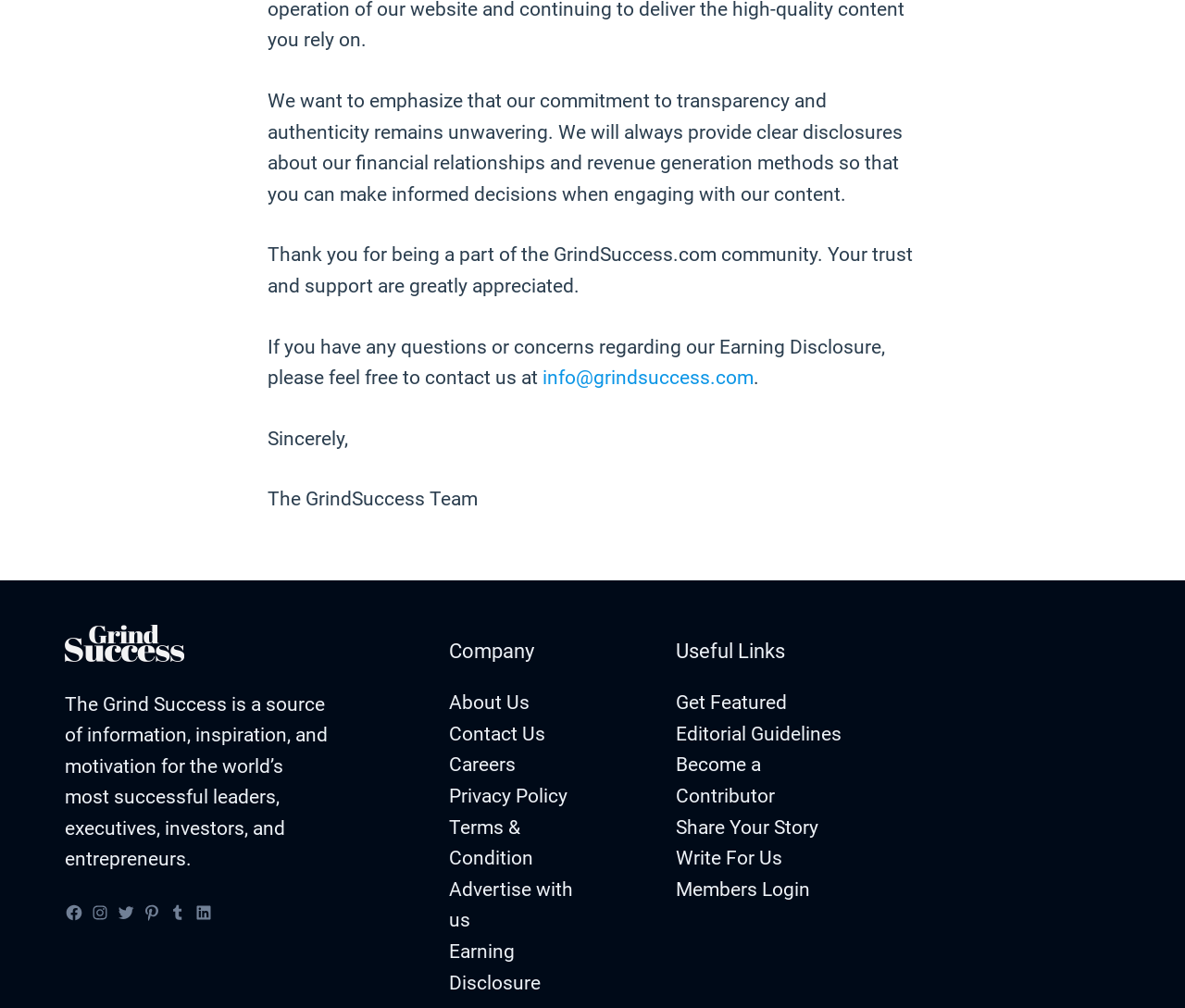Please locate the bounding box coordinates for the element that should be clicked to achieve the following instruction: "View Earning Disclosure". Ensure the coordinates are given as four float numbers between 0 and 1, i.e., [left, top, right, bottom].

[0.379, 0.933, 0.456, 0.986]